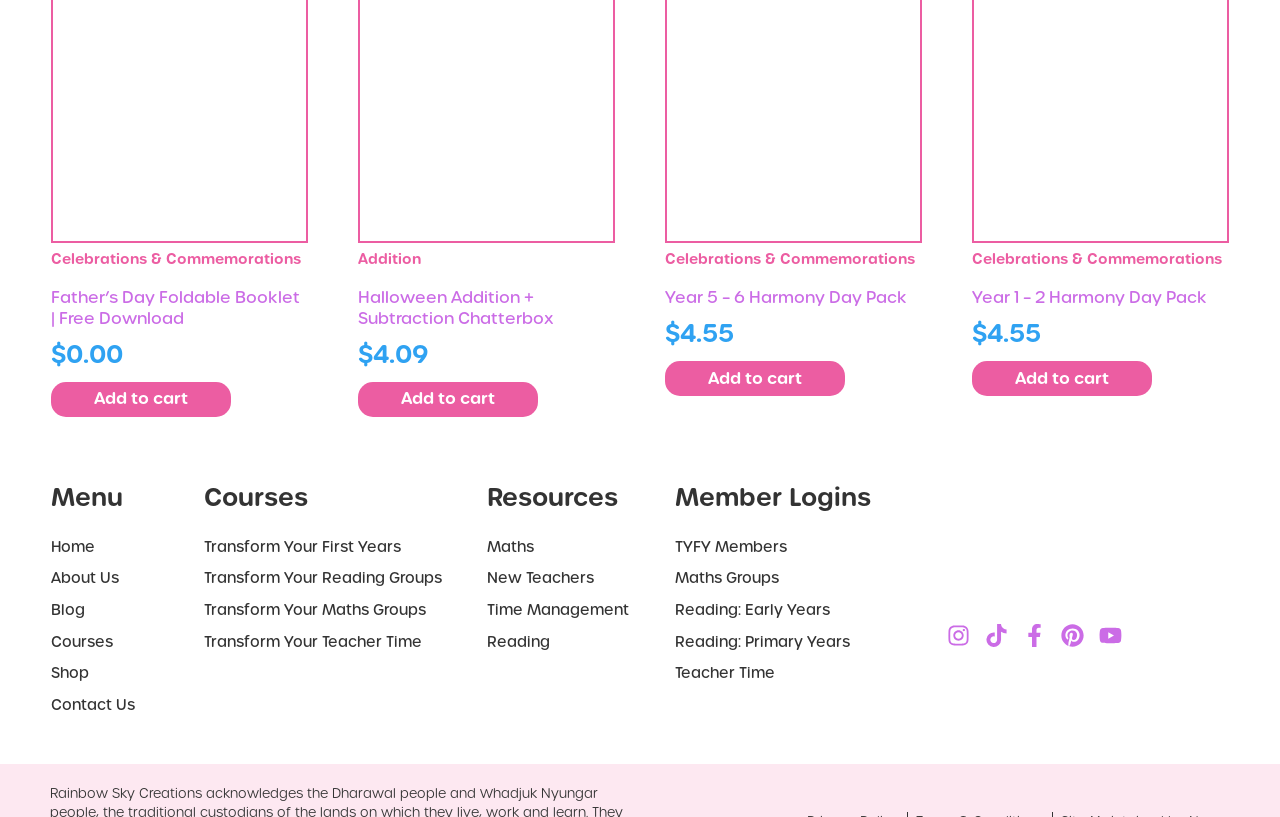Based on the description "New Teachers", find the bounding box of the specified UI element.

[0.38, 0.696, 0.528, 0.722]